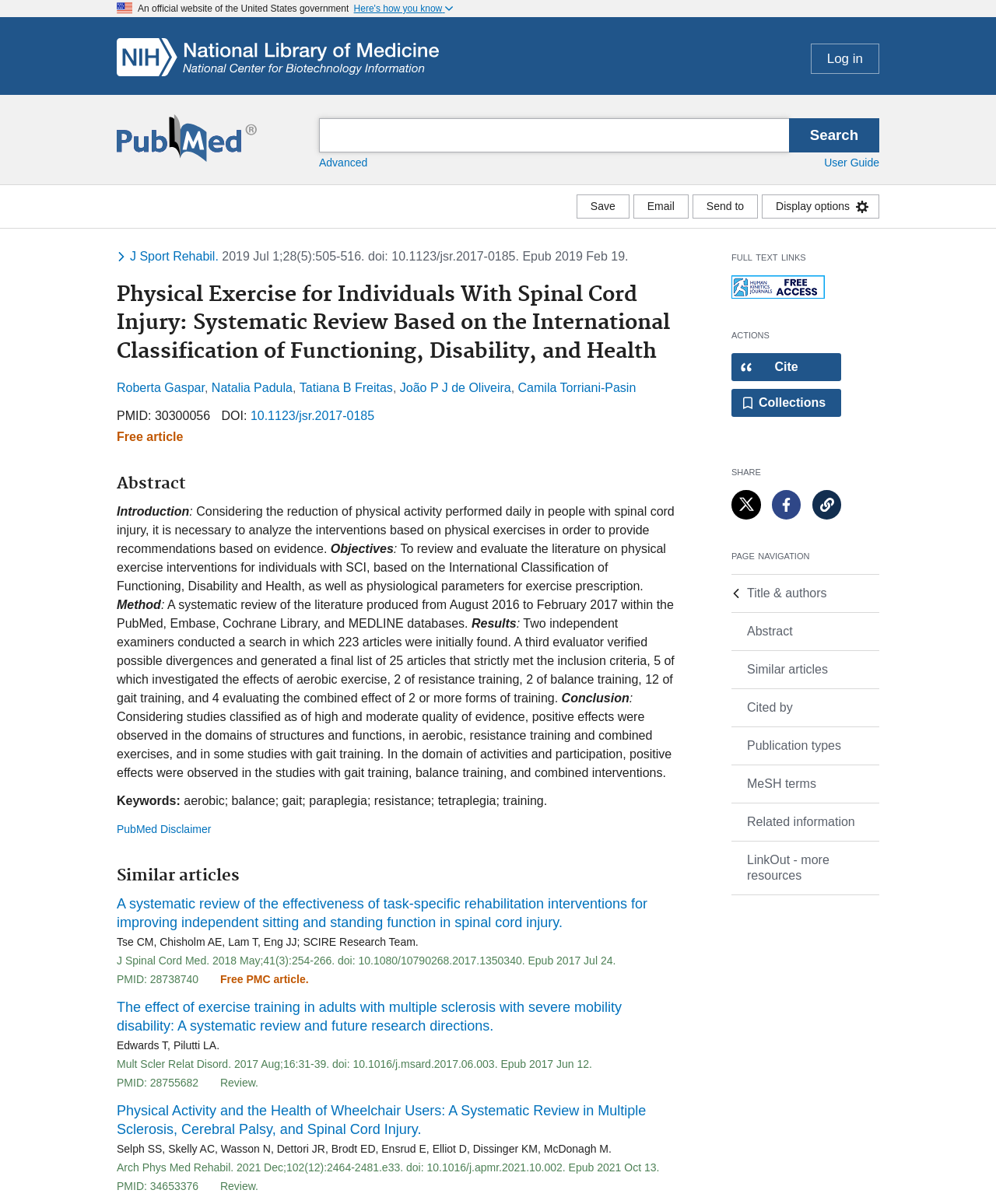Determine the main headline from the webpage and extract its text.

Physical Exercise for Individuals With Spinal Cord Injury: Systematic Review Based on the International Classification of Functioning, Disability, and Health